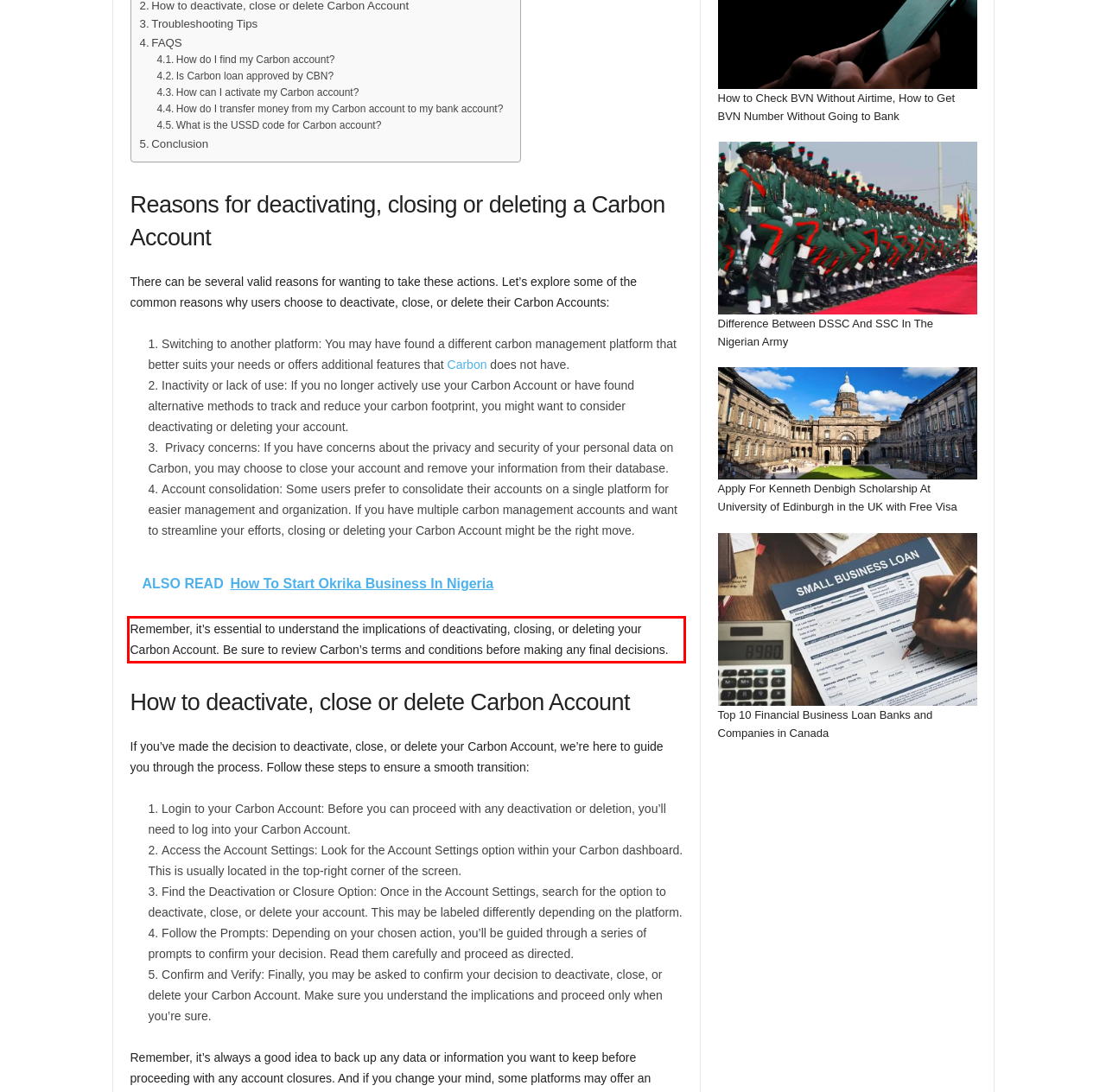Please identify and extract the text from the UI element that is surrounded by a red bounding box in the provided webpage screenshot.

Remember, it’s essential to understand the implications of deactivating, closing, or deleting your Carbon Account. Be sure to review Carbon’s terms and conditions before making any final decisions.